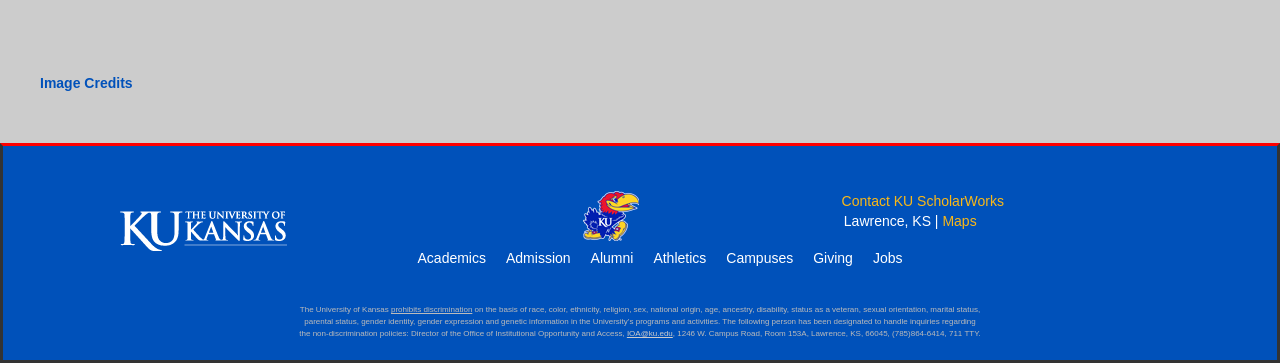Determine the bounding box coordinates of the clickable region to execute the instruction: "View Maps". The coordinates should be four float numbers between 0 and 1, denoted as [left, top, right, bottom].

[0.736, 0.588, 0.763, 0.632]